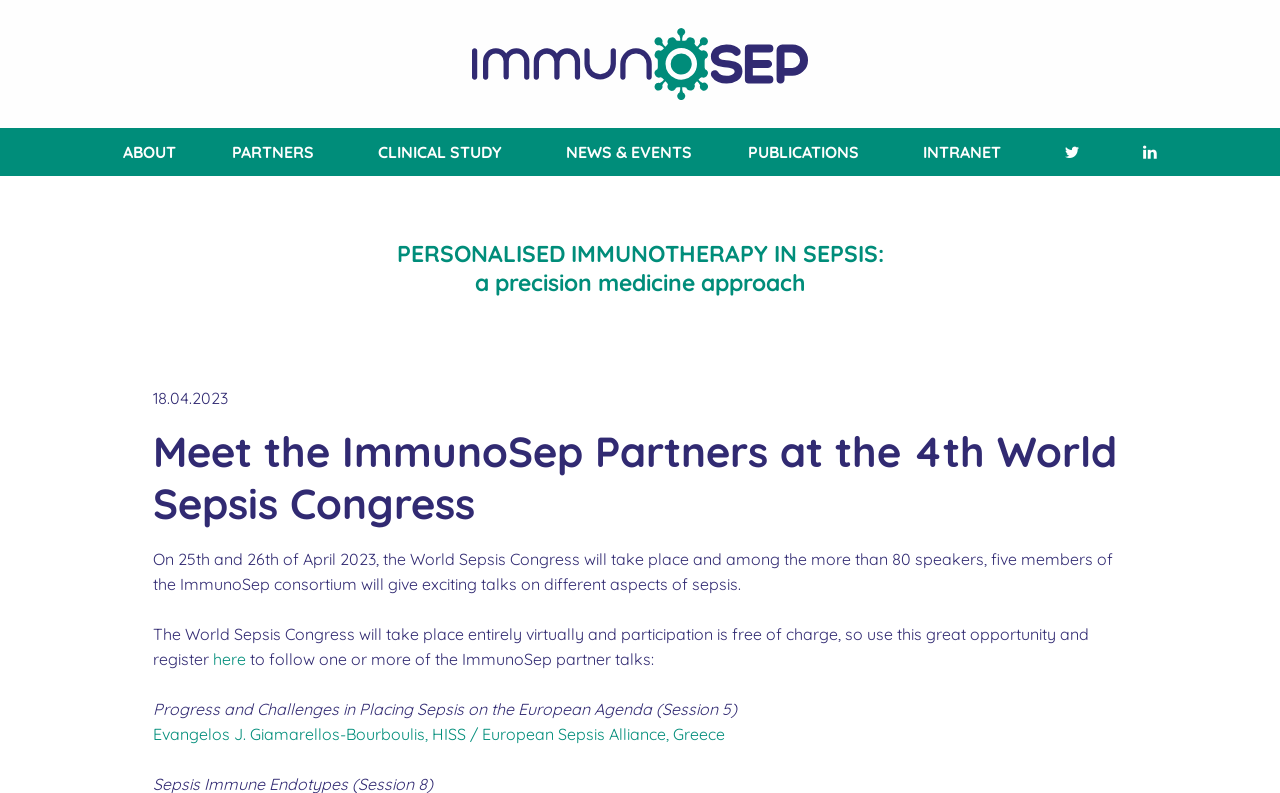Please locate the bounding box coordinates of the element that needs to be clicked to achieve the following instruction: "Go to About page". The coordinates should be four float numbers between 0 and 1, i.e., [left, top, right, bottom].

[0.071, 0.161, 0.156, 0.222]